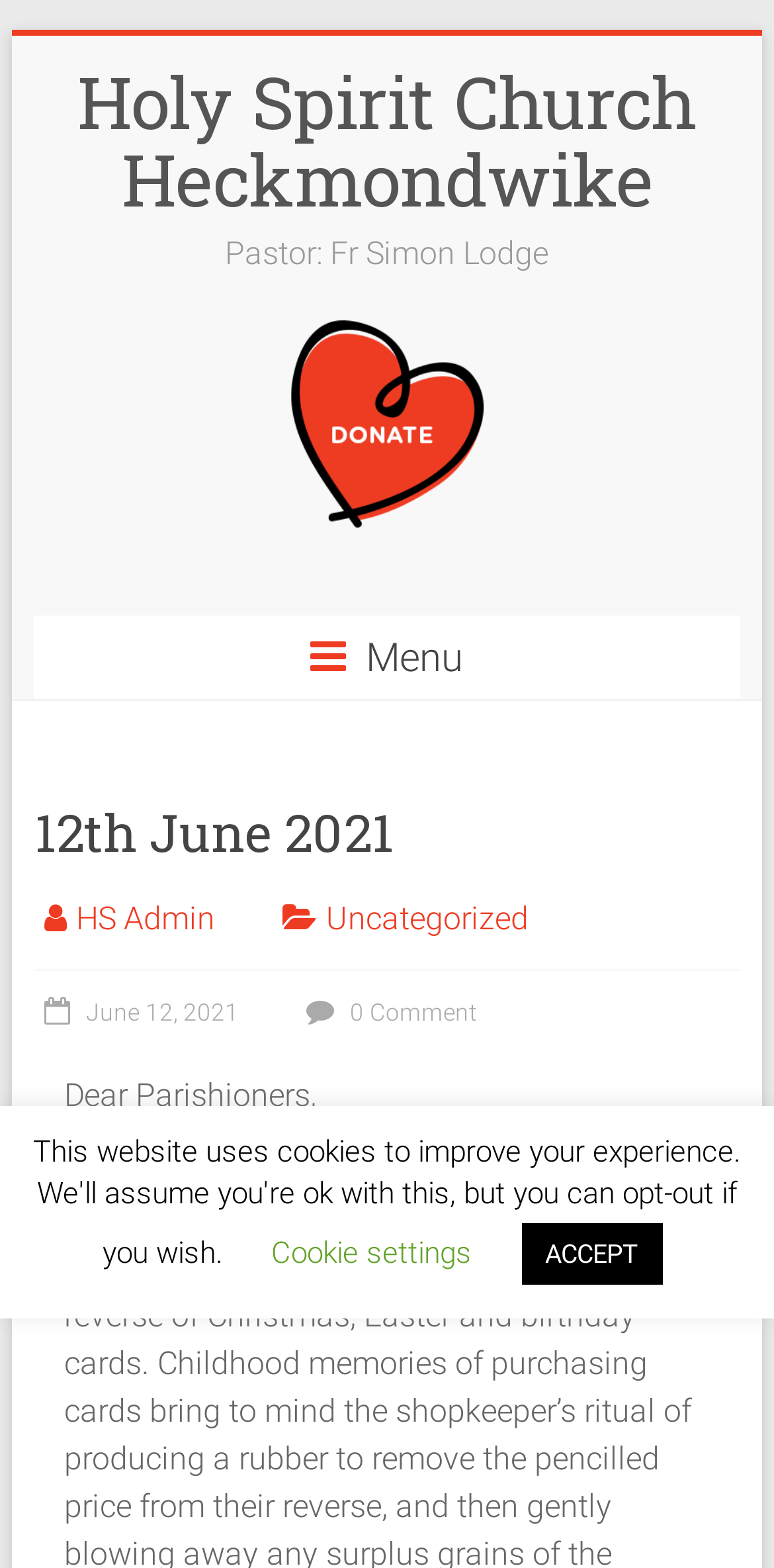Bounding box coordinates are given in the format (top-left x, top-left y, bottom-right x, bottom-right y). All values should be floating point numbers between 0 and 1. Provide the bounding box coordinate for the UI element described as: HS Admin

[0.098, 0.574, 0.277, 0.598]